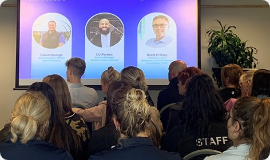Respond concisely with one word or phrase to the following query:
What is the likely topic of discussion at the event?

Community support or local initiatives